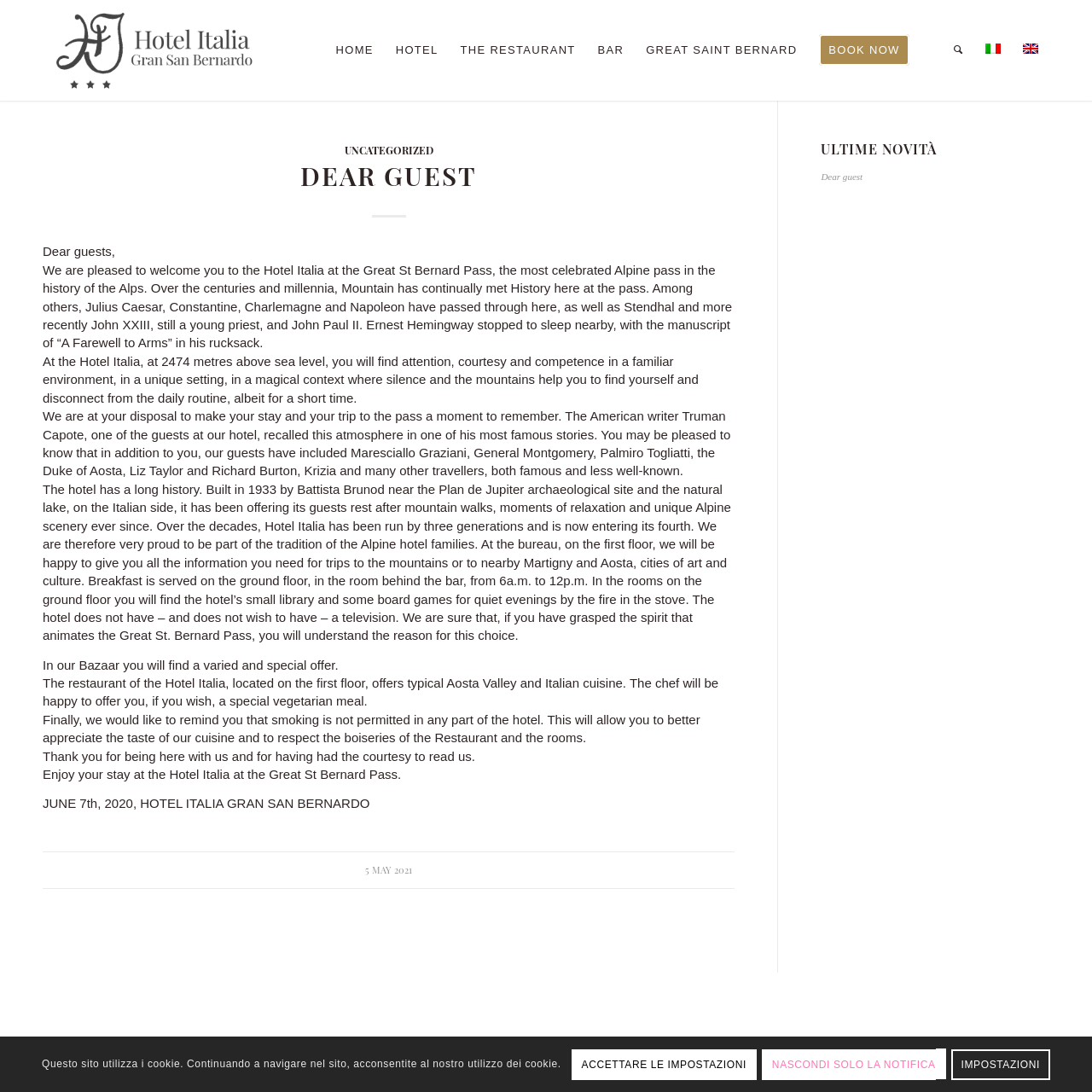Predict the bounding box coordinates of the area that should be clicked to accomplish the following instruction: "Click the HOME menu item". The bounding box coordinates should consist of four float numbers between 0 and 1, i.e., [left, top, right, bottom].

[0.297, 0.0, 0.352, 0.092]